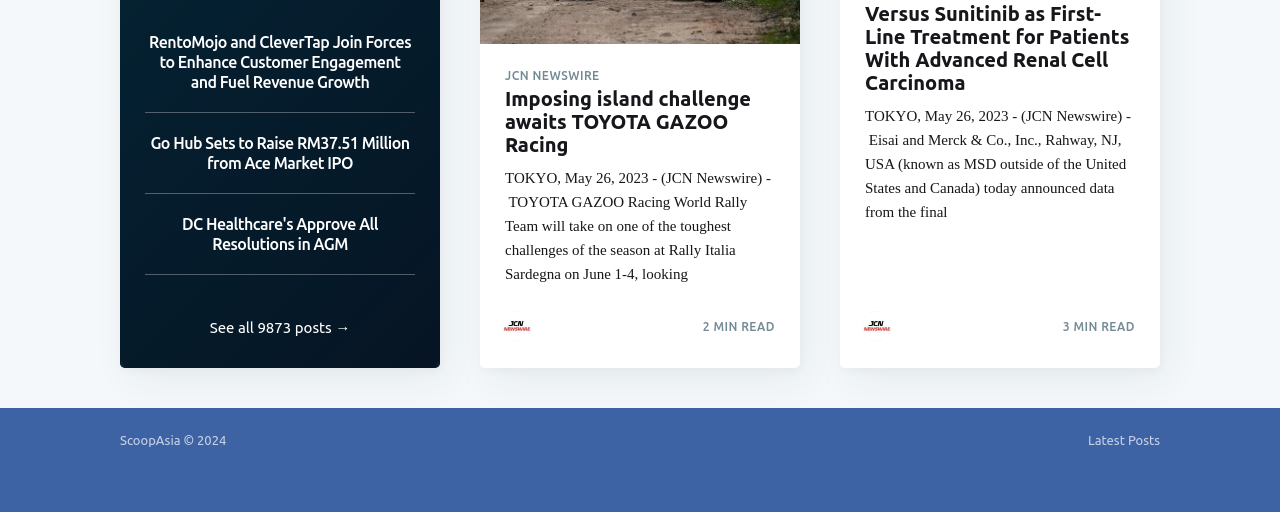Identify the bounding box coordinates for the UI element described by the following text: "ScoopAsia". Provide the coordinates as four float numbers between 0 and 1, in the format [left, top, right, bottom].

[0.094, 0.845, 0.141, 0.873]